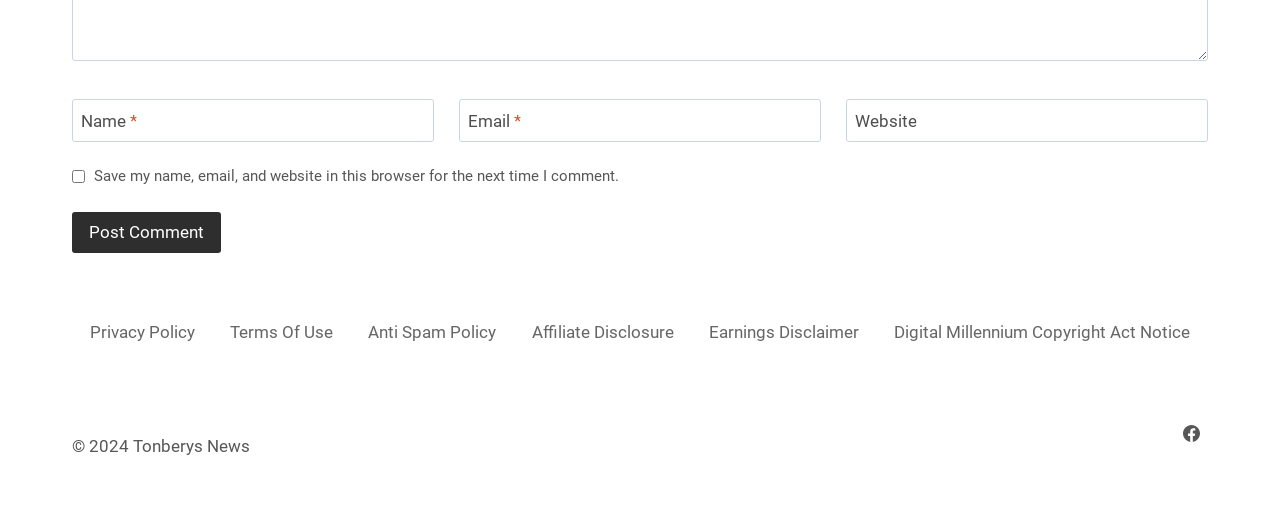Refer to the screenshot and answer the following question in detail:
What is the purpose of the checkbox?

The checkbox is labeled 'Save my name, email, and website in this browser for the next time I comment.' This suggests that its purpose is to save the user's comment information for future use.